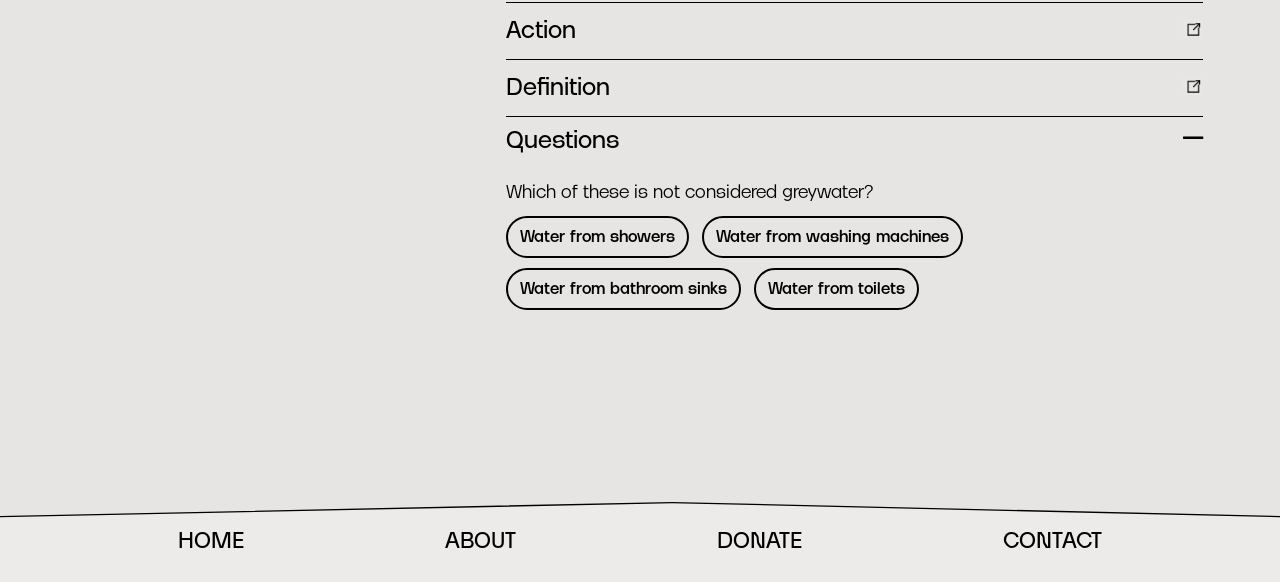For the given element description Home, determine the bounding box coordinates of the UI element. The coordinates should follow the format (top-left x, top-left y, bottom-right x, bottom-right y) and be within the range of 0 to 1.

[0.139, 0.908, 0.191, 0.952]